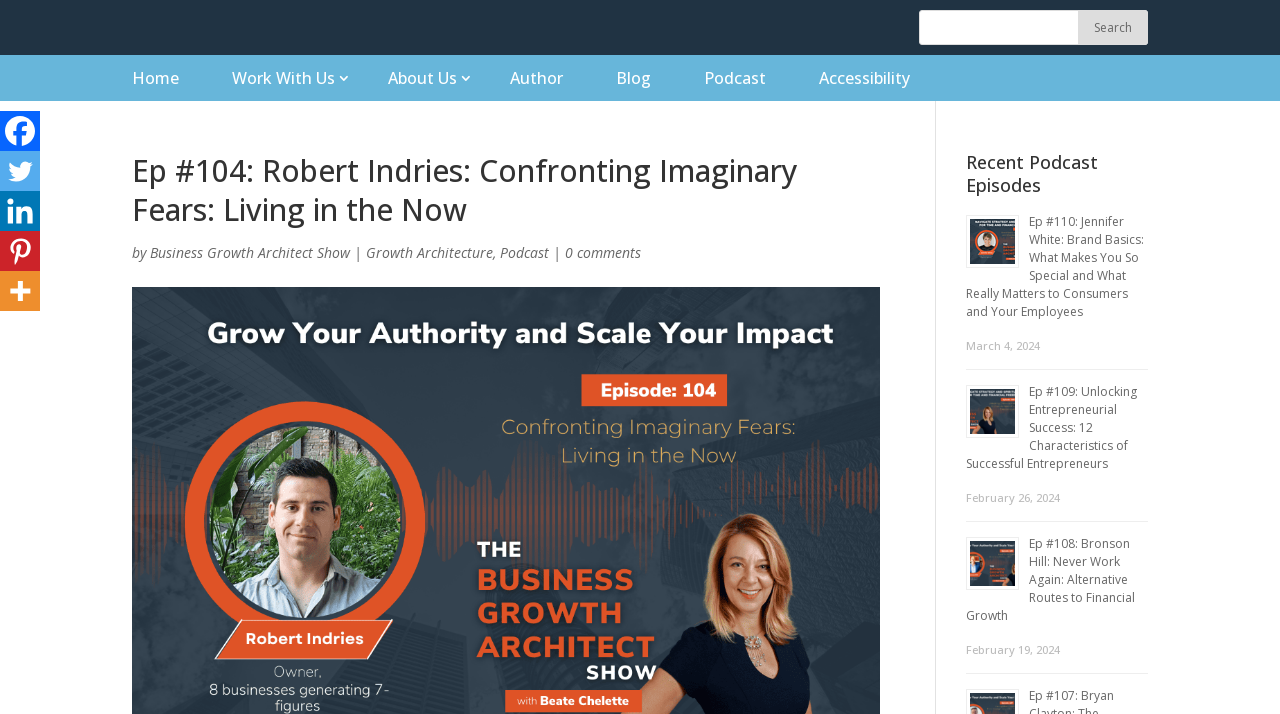Determine the bounding box coordinates for the clickable element required to fulfill the instruction: "View the recent podcast episode 'Ep #110: Jennifer White: Brand Basics: What Makes You So Special and What Really Matters to Consumers and Your Employees'". Provide the coordinates as four float numbers between 0 and 1, i.e., [left, top, right, bottom].

[0.755, 0.298, 0.897, 0.463]